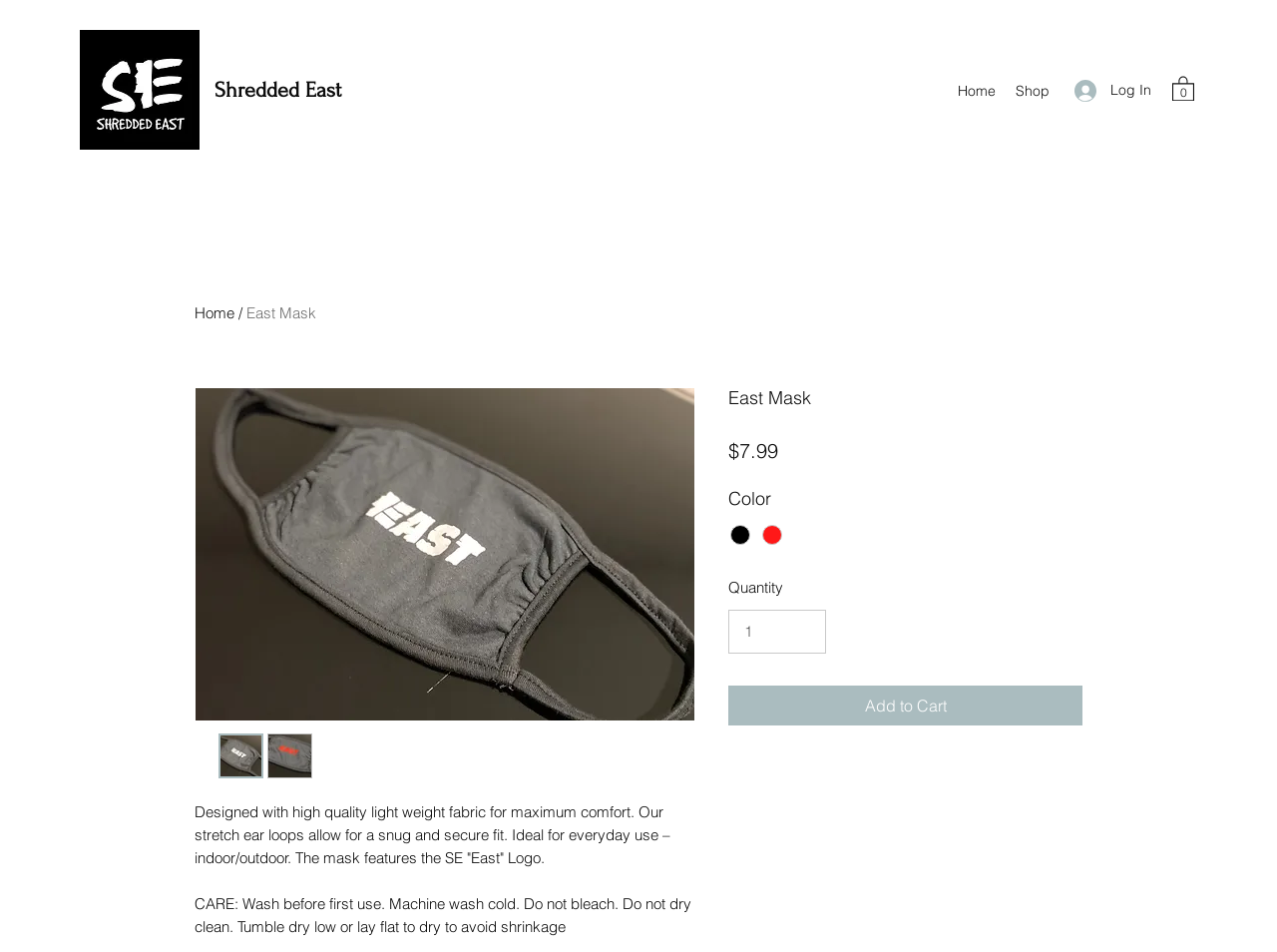Locate the bounding box coordinates of the element to click to perform the following action: 'View product image'. The coordinates should be given as four float values between 0 and 1, in the form of [left, top, right, bottom].

[0.062, 0.031, 0.156, 0.157]